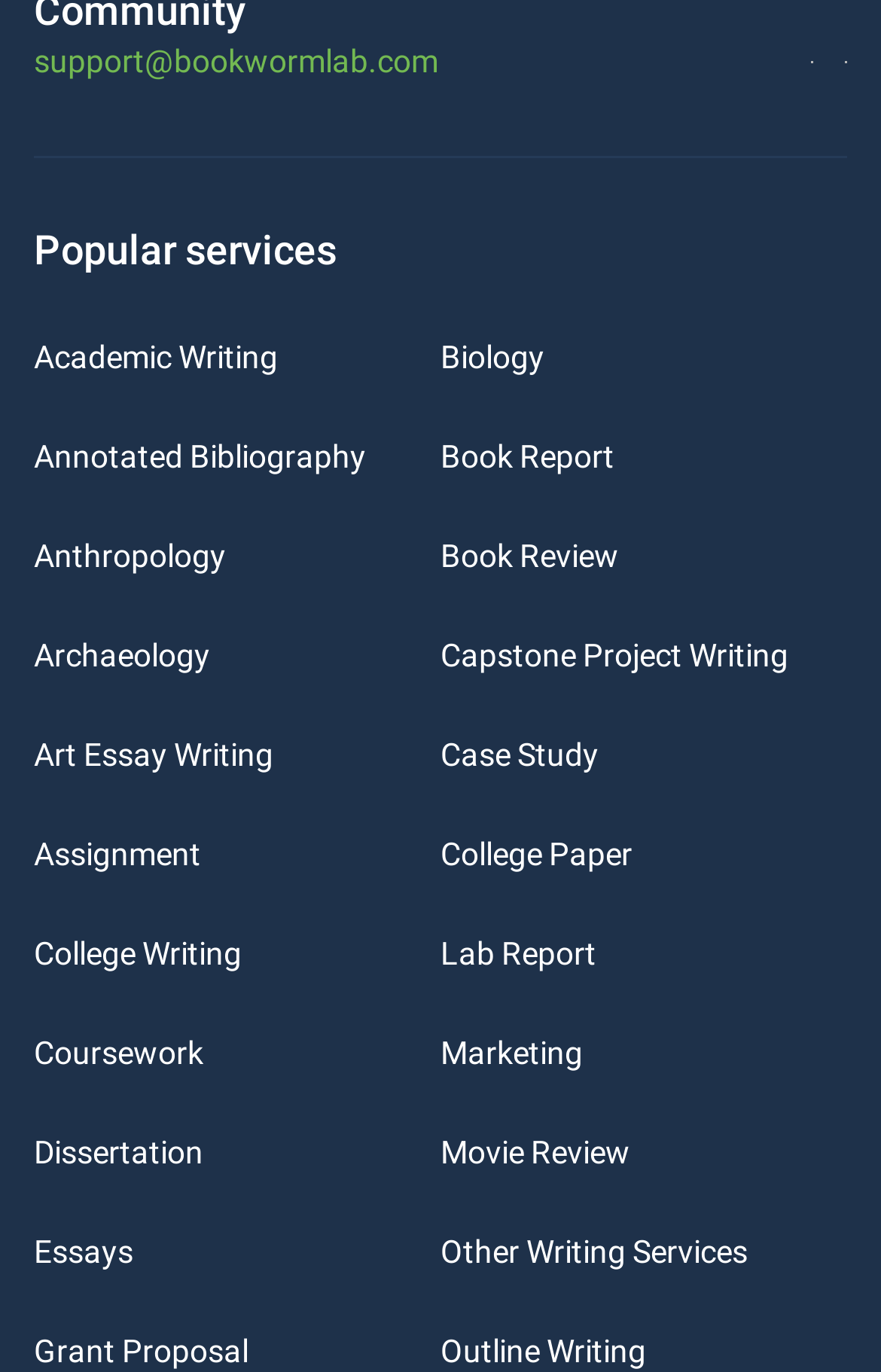Provide a single word or phrase to answer the given question: 
What is the category of 'Anthropology' under?

Popular services